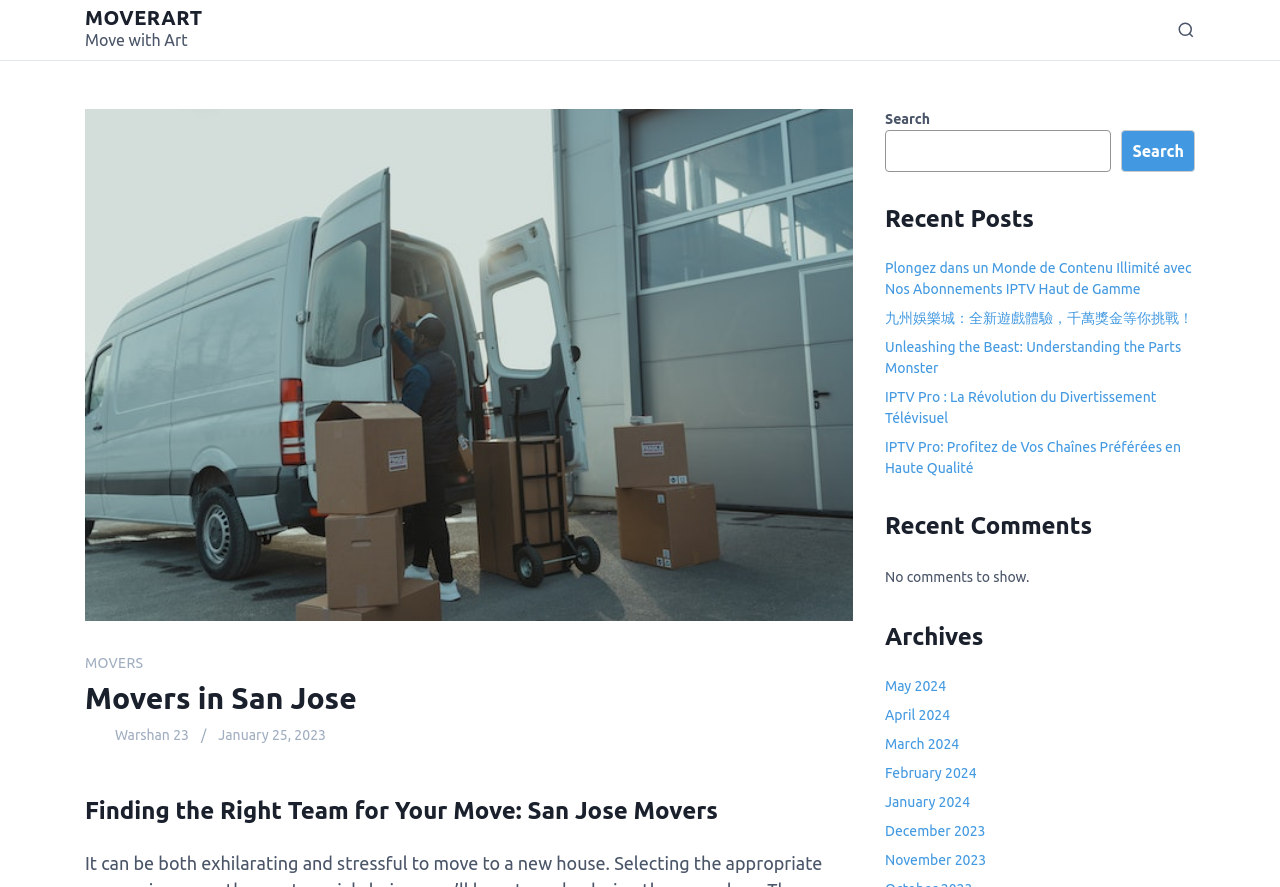Given the content of the image, can you provide a detailed answer to the question?
What is the tagline of the company?

The tagline of the company can be found at the top left corner of the webpage, just below the company name, where it says 'Move with Art' in a static text format.